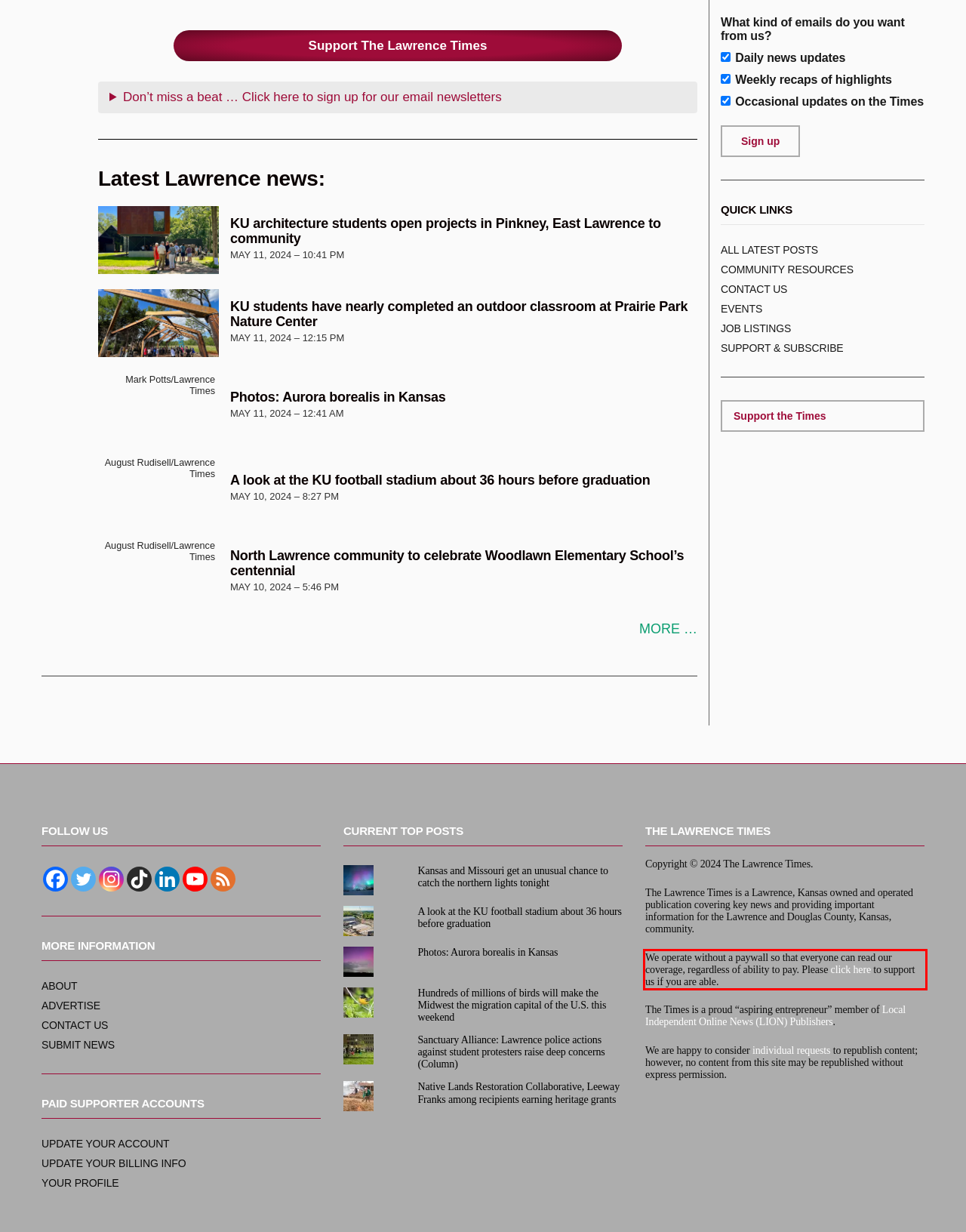Observe the screenshot of the webpage, locate the red bounding box, and extract the text content within it.

We operate without a paywall so that everyone can read our coverage, regardless of ability to pay. Please click here to support us if you are able.